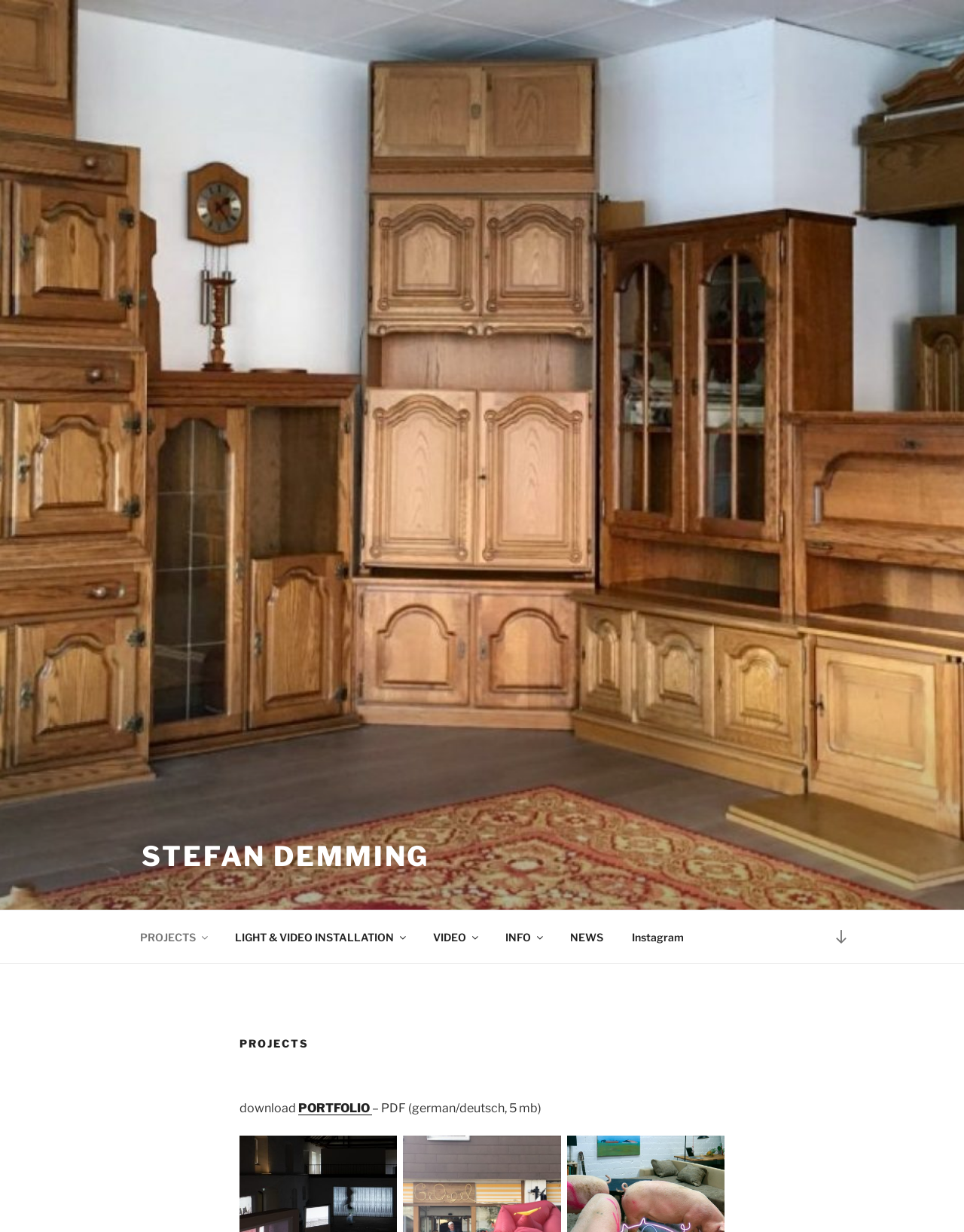Find the bounding box coordinates of the area that needs to be clicked in order to achieve the following instruction: "go to projects". The coordinates should be specified as four float numbers between 0 and 1, i.e., [left, top, right, bottom].

[0.131, 0.745, 0.227, 0.775]